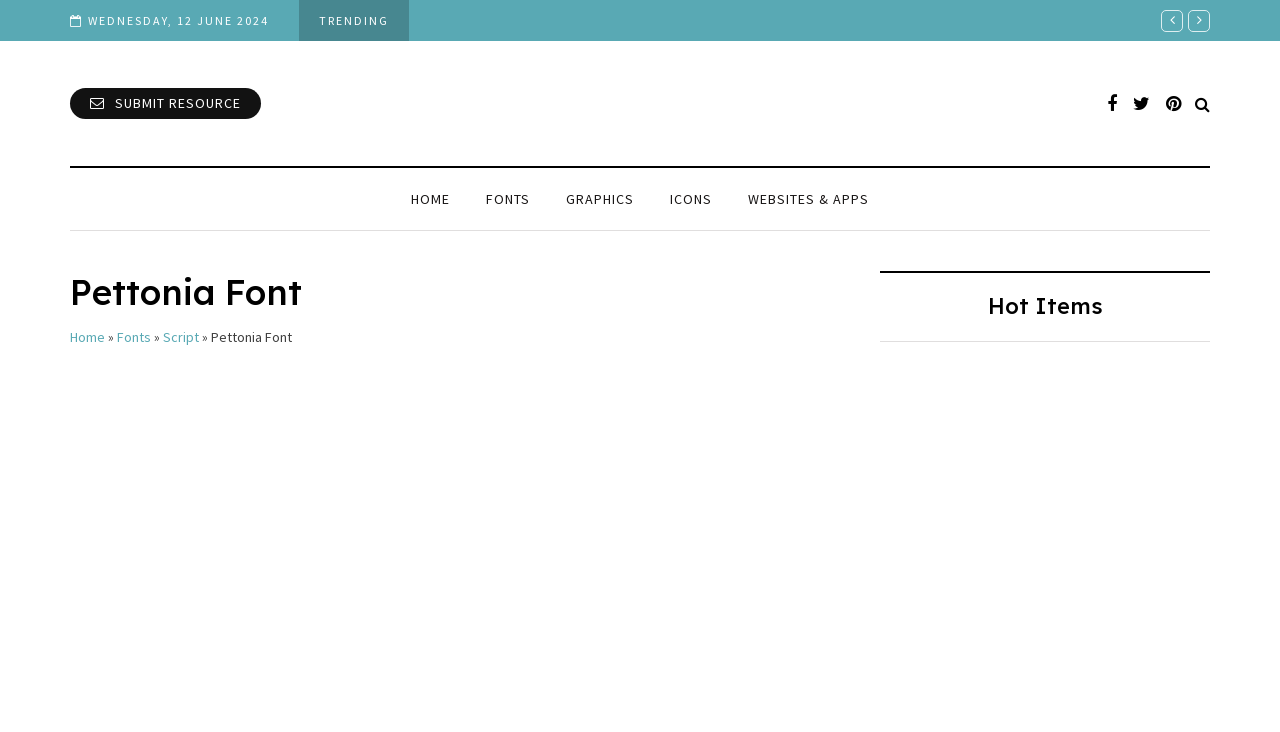Provide the bounding box coordinates of the section that needs to be clicked to accomplish the following instruction: "go to home page."

[0.307, 0.257, 0.366, 0.287]